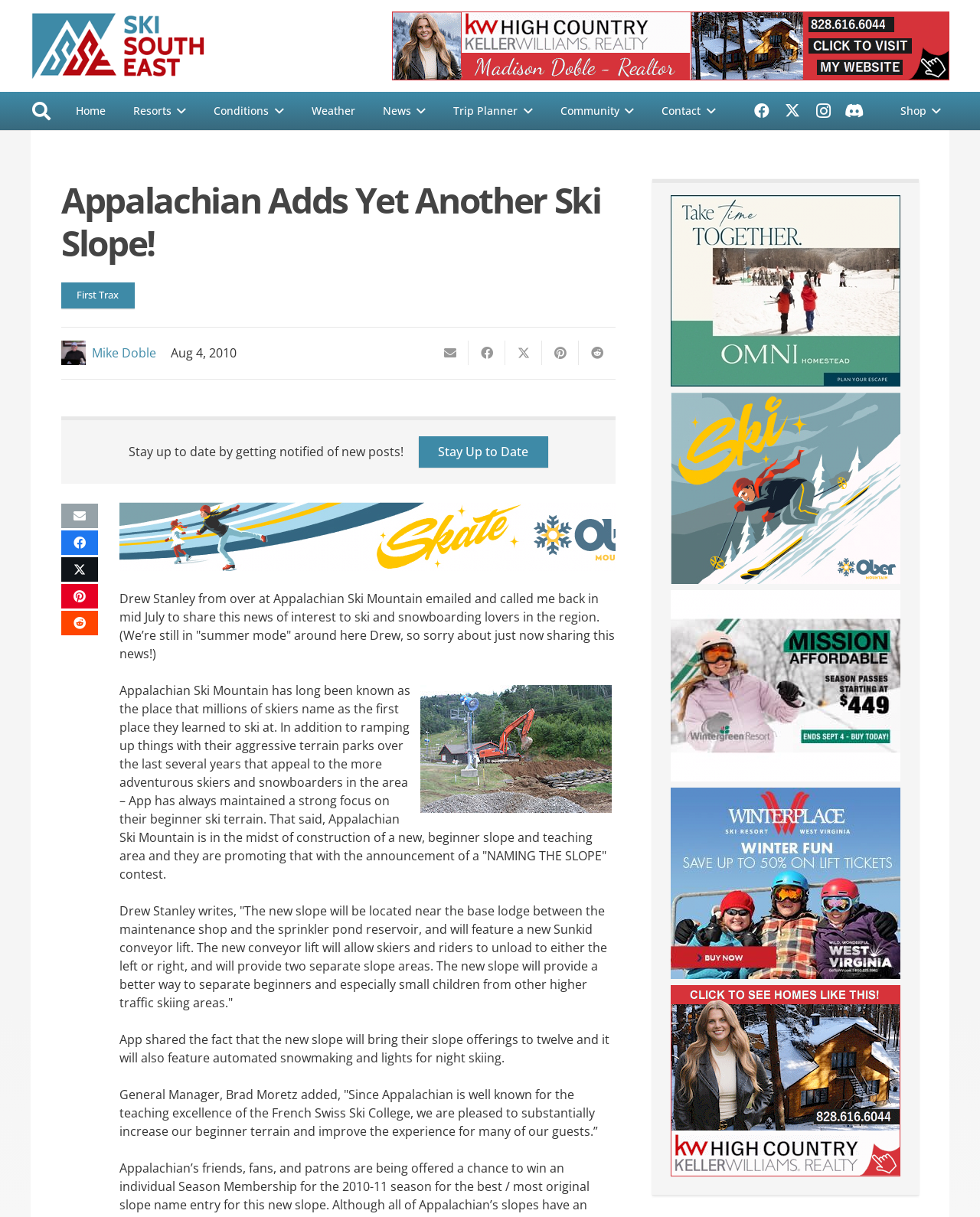Locate the bounding box coordinates of the region to be clicked to comply with the following instruction: "Share this article on Twitter". The coordinates must be four float numbers between 0 and 1, in the form [left, top, right, bottom].

[0.516, 0.28, 0.553, 0.3]